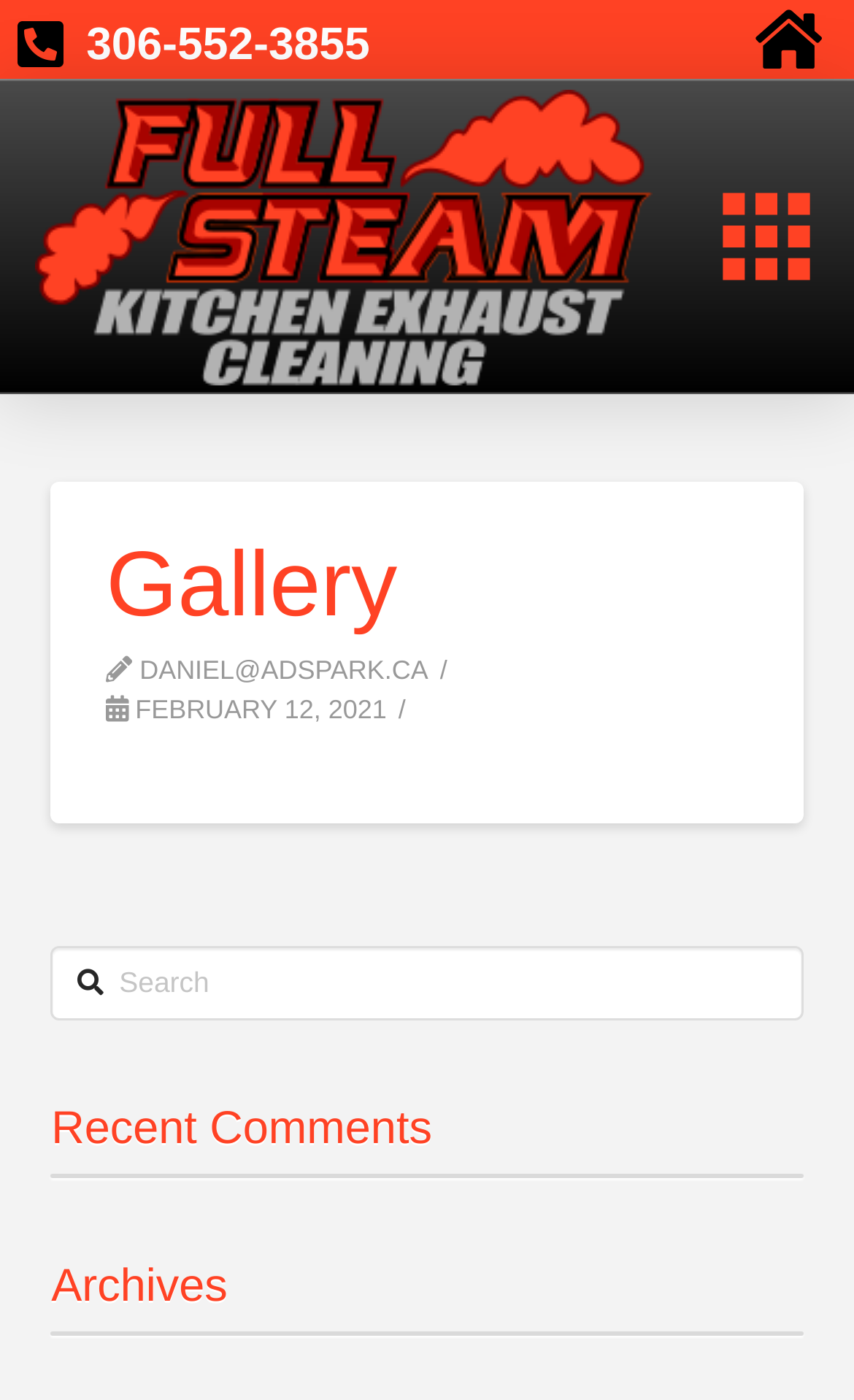Respond with a single word or phrase to the following question: What is the email address on the webpage?

DANIEL@ADSPARK.CA